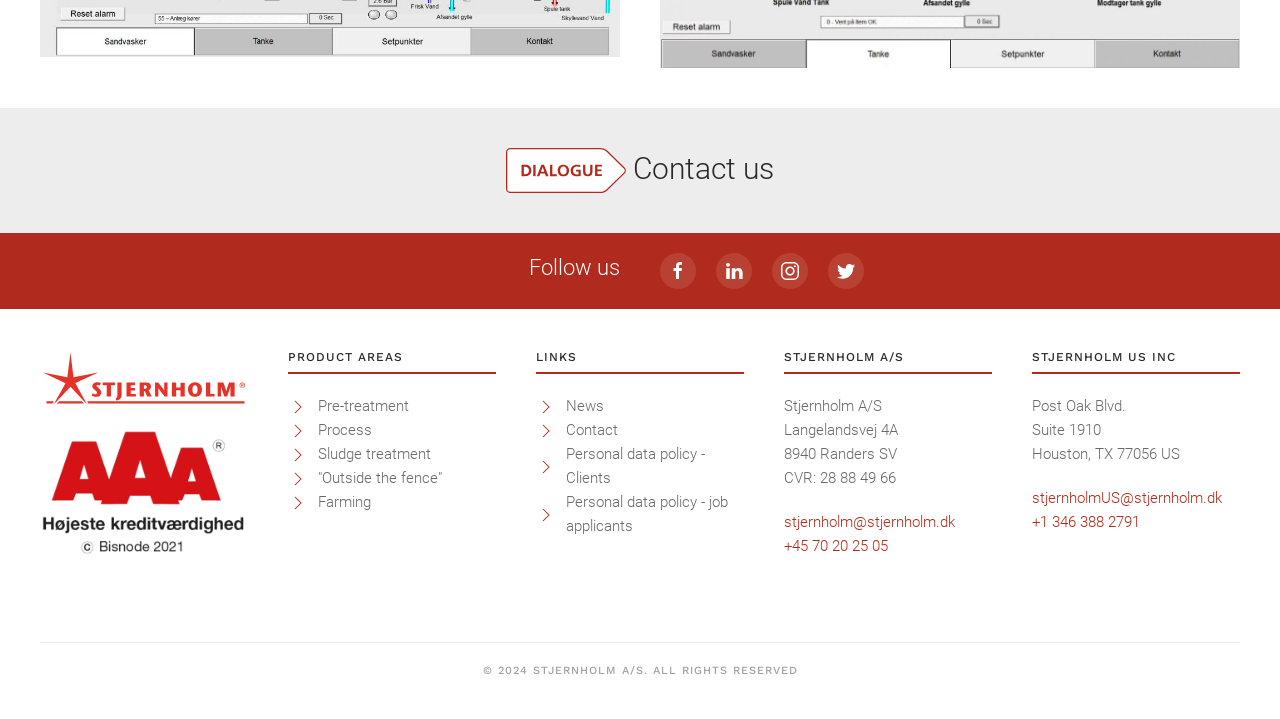What is the phone number of Stjernholm A/S?
Provide a short answer using one word or a brief phrase based on the image.

+45 70 20 25 05